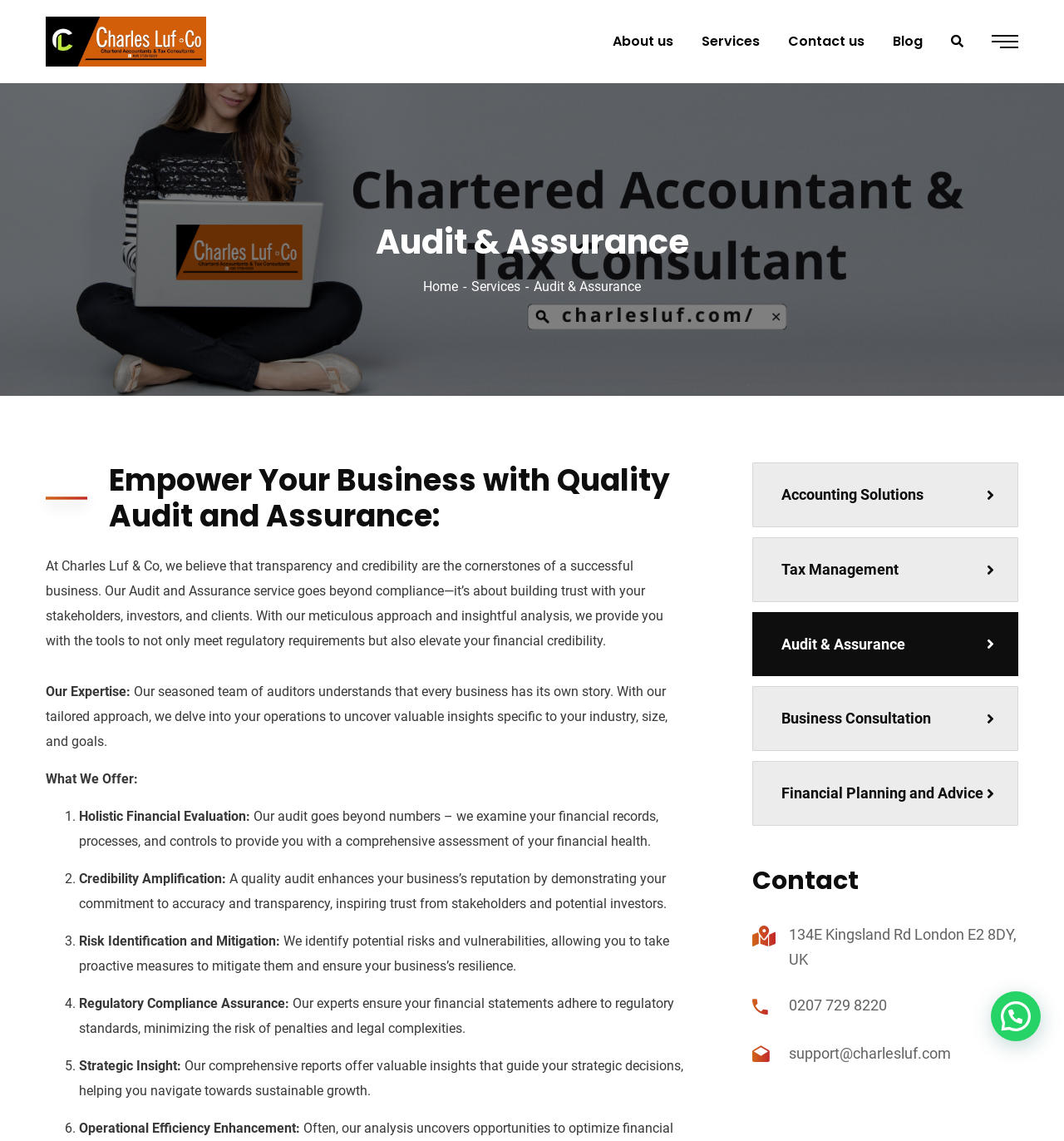What is the address of Charles Luf & Co?
Using the information from the image, answer the question thoroughly.

The address of Charles Luf & Co can be found in the contact section of the webpage, where it is written as '134E Kingsland Rd London E2 8DY, UK'. This is the physical location of the company.